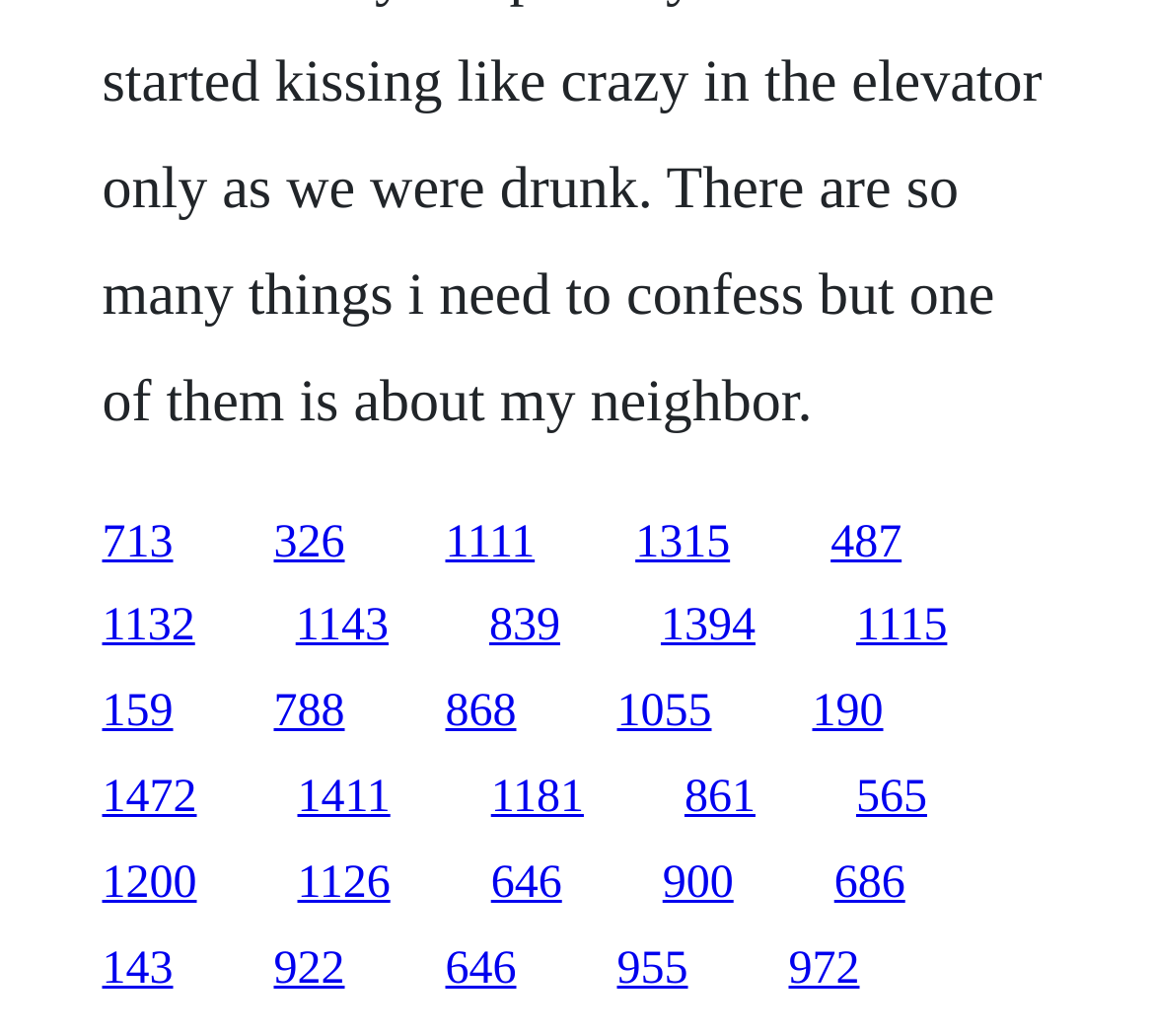How many links are on the webpage?
Look at the screenshot and give a one-word or phrase answer.

25